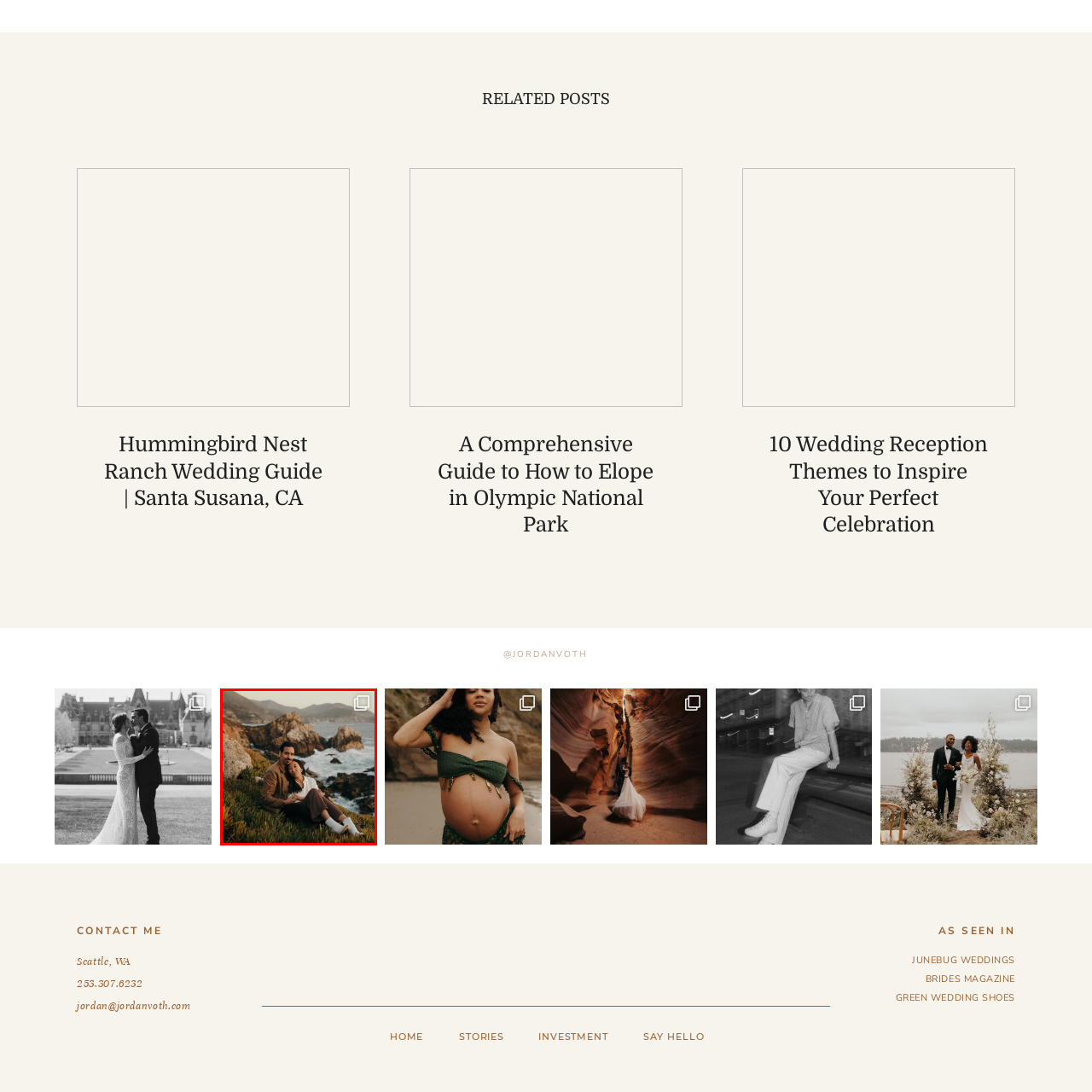Check the image inside the red boundary and briefly answer: What is the man wearing?

Brown jacket